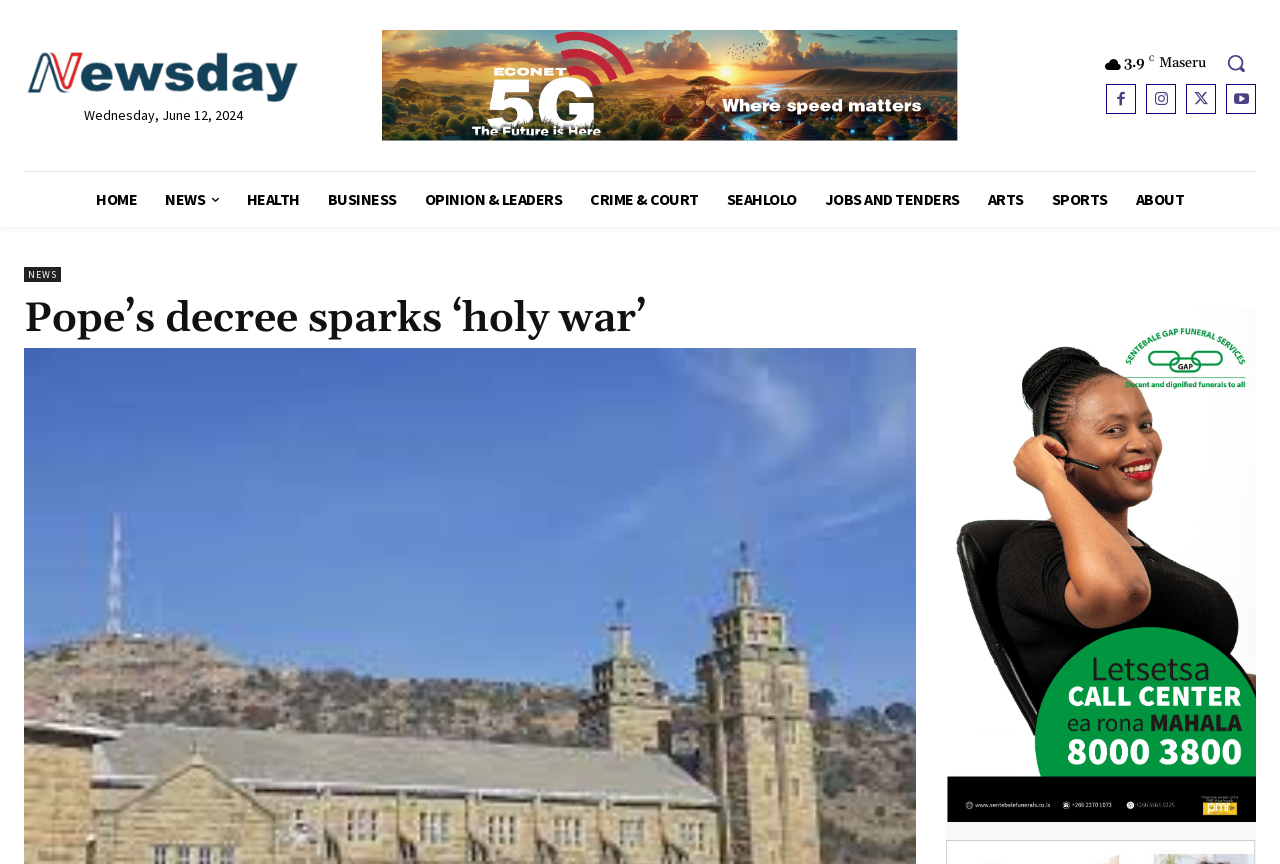Please provide the bounding box coordinates for the element that needs to be clicked to perform the instruction: "View the article about Pope’s decree". The coordinates must consist of four float numbers between 0 and 1, formatted as [left, top, right, bottom].

[0.019, 0.344, 0.505, 0.396]